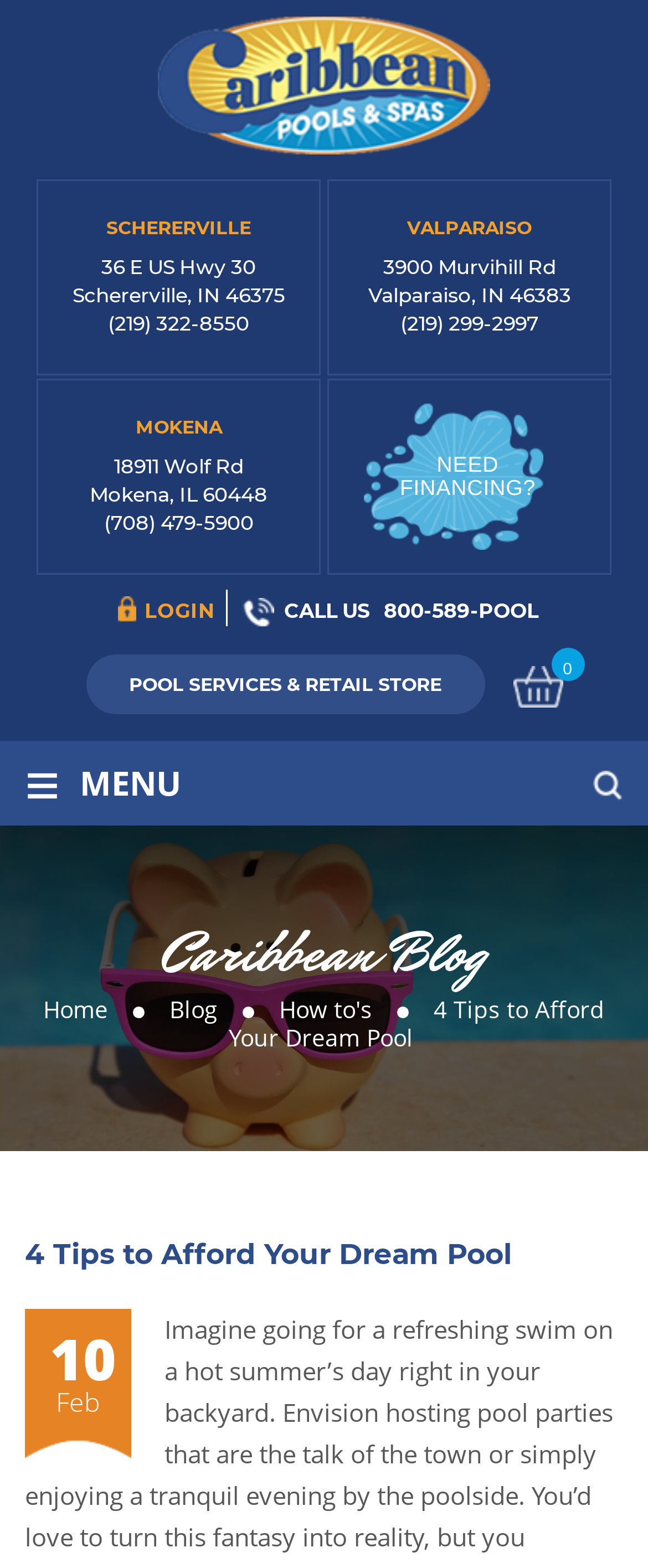Identify the bounding box of the UI component described as: "Pool Services & Retail Store".

[0.132, 0.417, 0.747, 0.455]